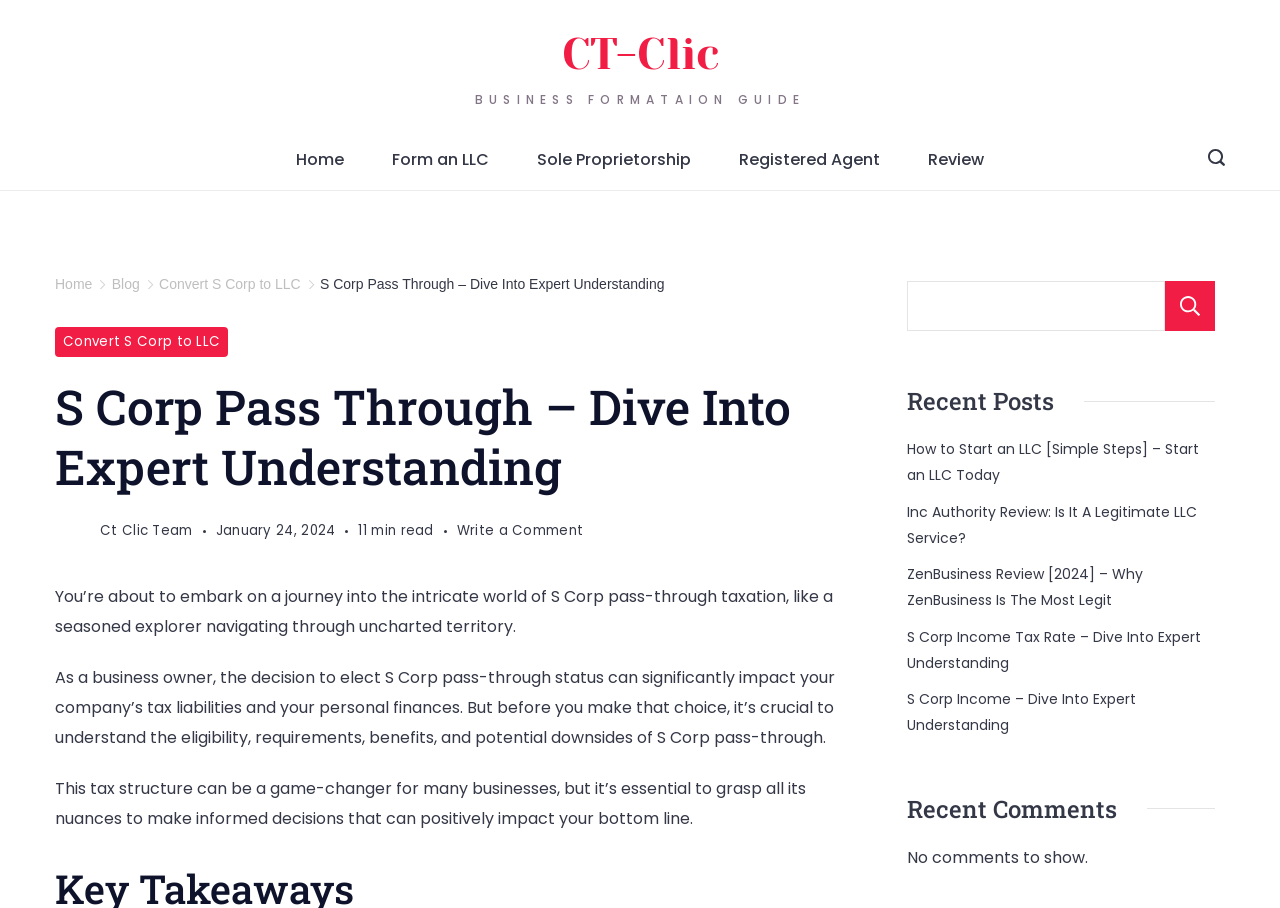Offer a comprehensive description of the webpage’s content and structure.

This webpage is about S Corp pass-through taxation, providing an essential guide for business owners. At the top, there is a progress bar and a heading "BUSINESS FORMATION GUIDE". Below the heading, there are several links to different business formation options, including "Home", "Form an LLC", "Sole Proprietorship", "Registered Agent", and "Review". 

On the top right, there is a search icon link with a search box and a "Search" button. Below the search box, there are links to "Home", "Blog", and "Convert S Corp to LLC", accompanied by small images. 

The main content of the webpage is an article titled "S Corp Pass Through – Dive Into Expert Understanding". The article has a heading, a time stamp "January 24, 2024", and an estimated reading time of "11 min read". There is also a link to write a comment on the article. 

The article starts with an introduction, explaining the importance of understanding S Corp pass-through taxation for business owners. The text is divided into three paragraphs, discussing the benefits and potential downsides of S Corp pass-through status. 

On the right side of the webpage, there are two sections: "Recent Posts" and "Recent Comments". The "Recent Posts" section lists four links to related articles, including "How to Start an LLC", "Inc Authority Review", "ZenBusiness Review", and "S Corp Income Tax Rate". The "Recent Comments" section shows a message "No comments to show."